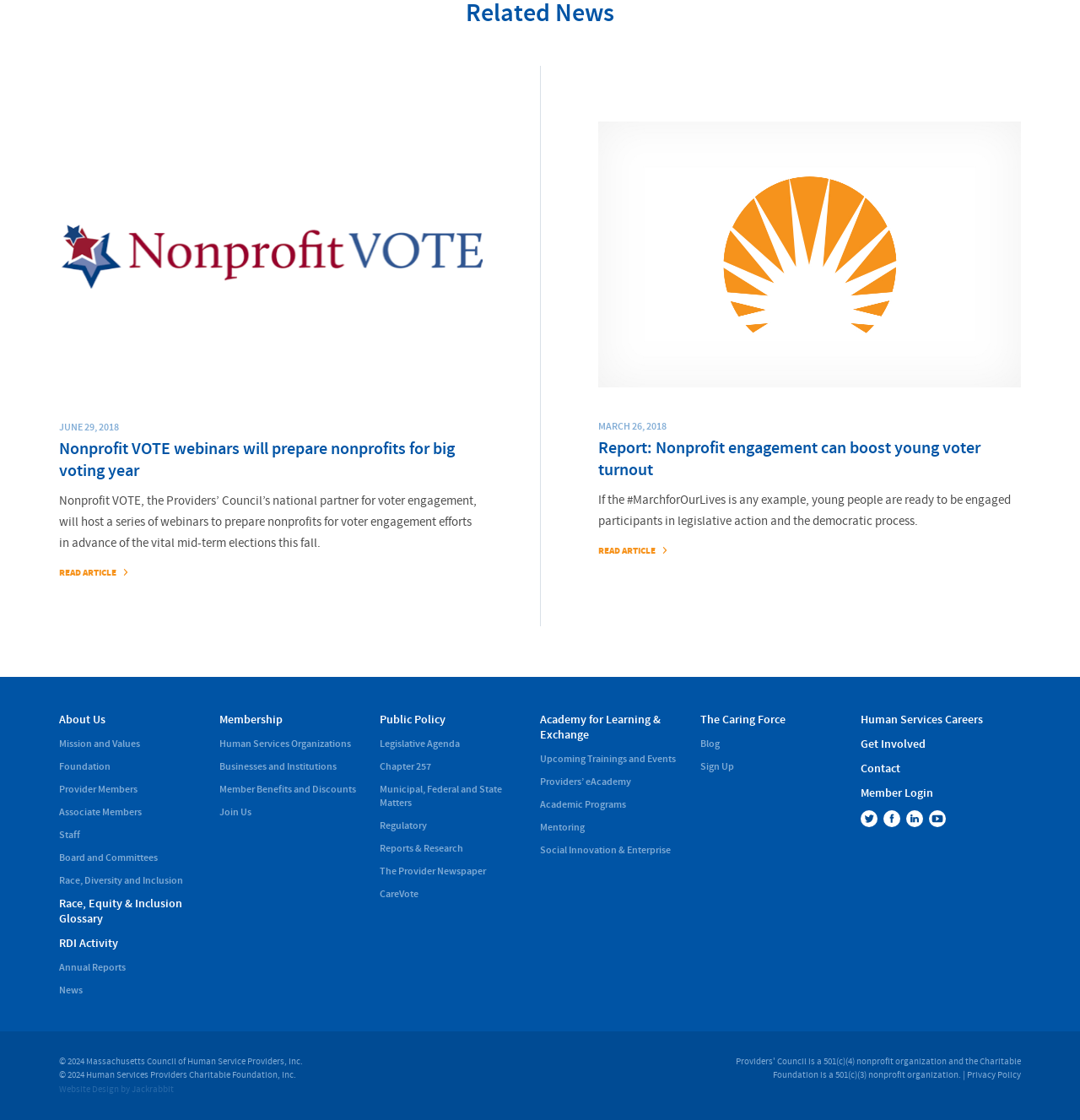How many links are there in the 'About Us' section?
Craft a detailed and extensive response to the question.

I found the number of links in the 'About Us' section by counting the link elements that are children of the element with the text 'About Us', which are 'Mission and Values', 'Foundation', 'Provider Members', 'Associate Members', 'Staff', 'Board and Committees', and 'Race, Diversity and Inclusion'.